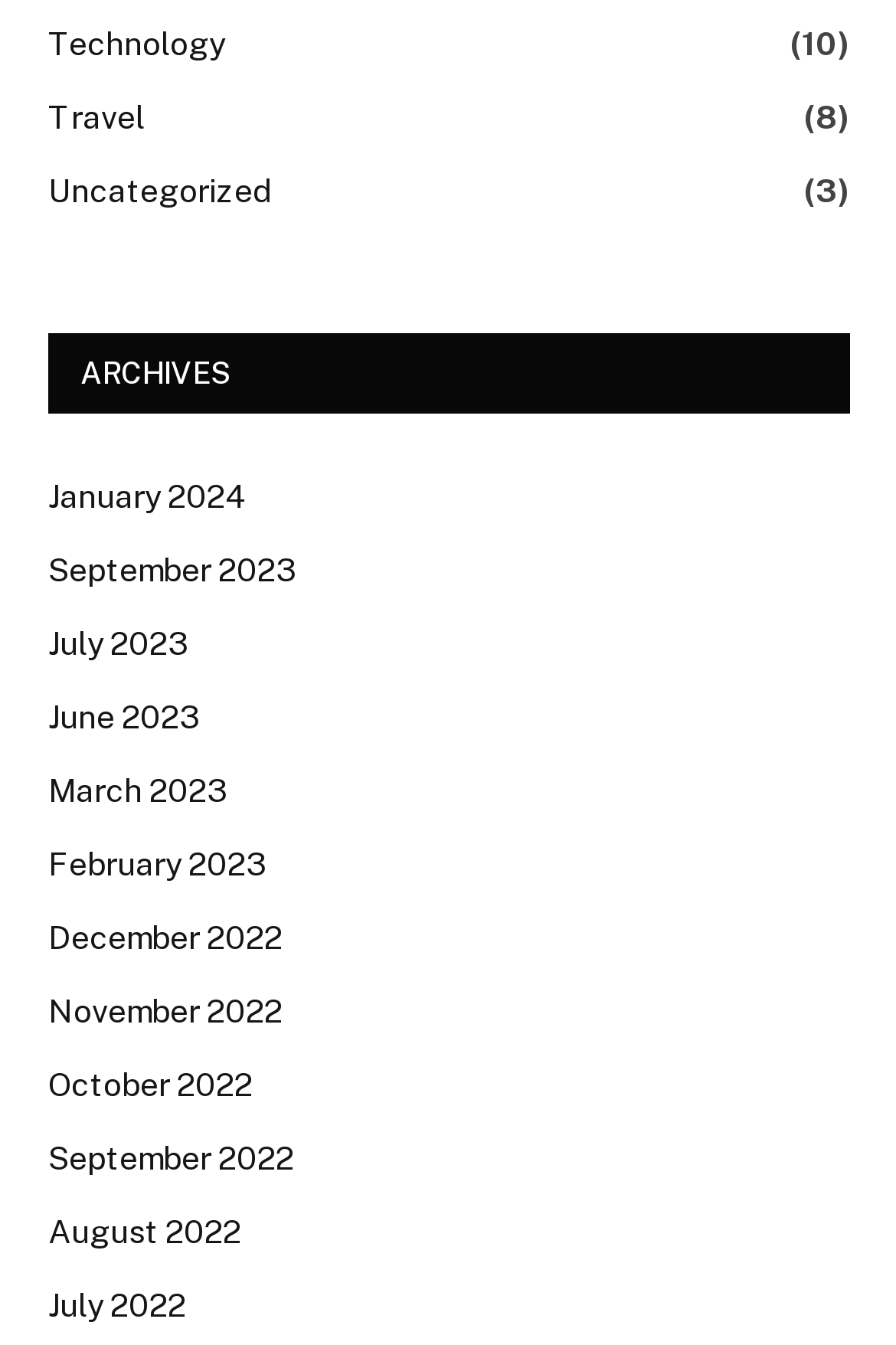Using the information from the screenshot, answer the following question thoroughly:
How many categories are listed?

I counted the number of links with category names, which are 'Technology', 'Travel', and 'Uncategorized', so there are 3 categories listed.